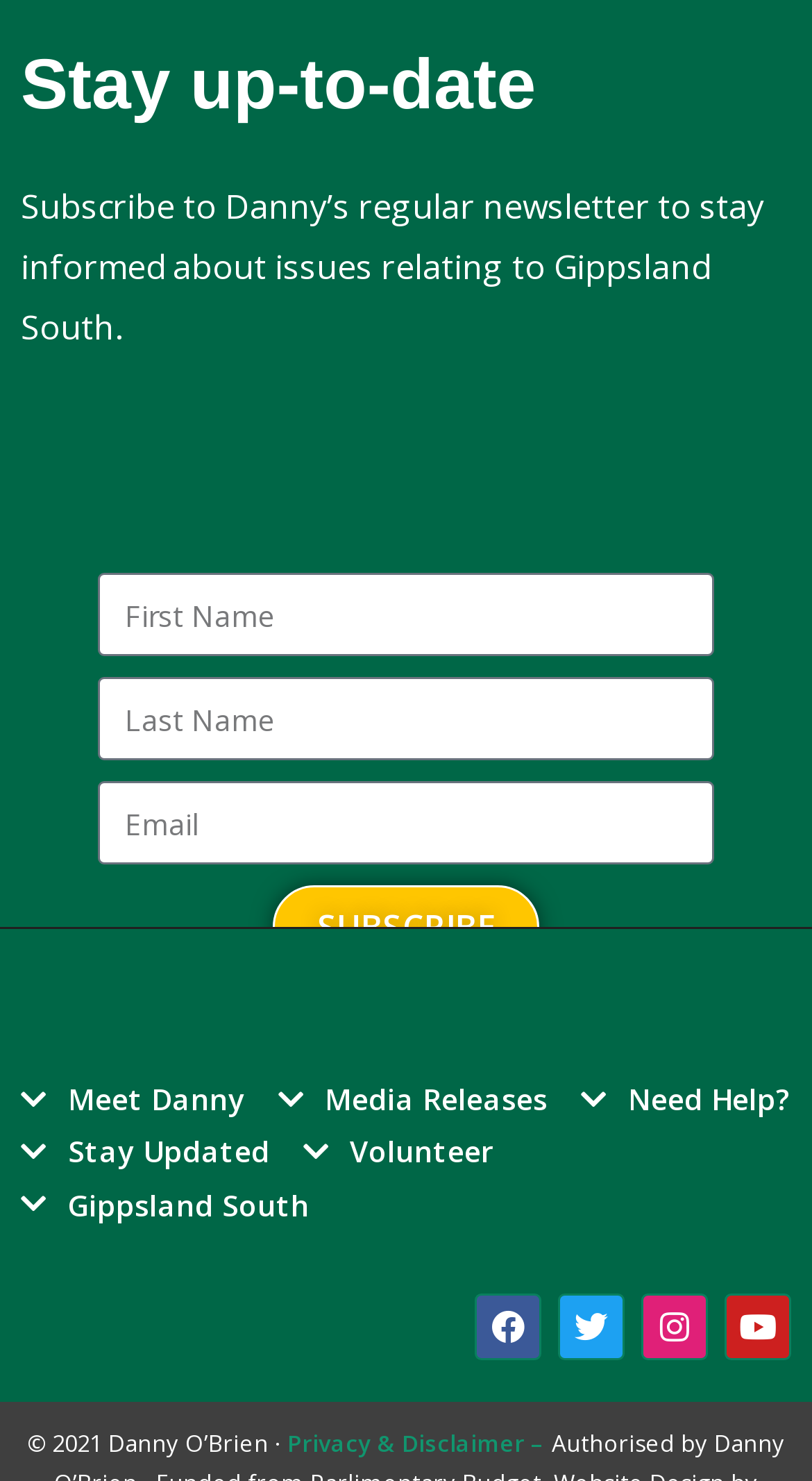Please find and report the bounding box coordinates of the element to click in order to perform the following action: "Visit Meet Danny page". The coordinates should be expressed as four float numbers between 0 and 1, in the format [left, top, right, bottom].

[0.026, 0.725, 0.301, 0.76]